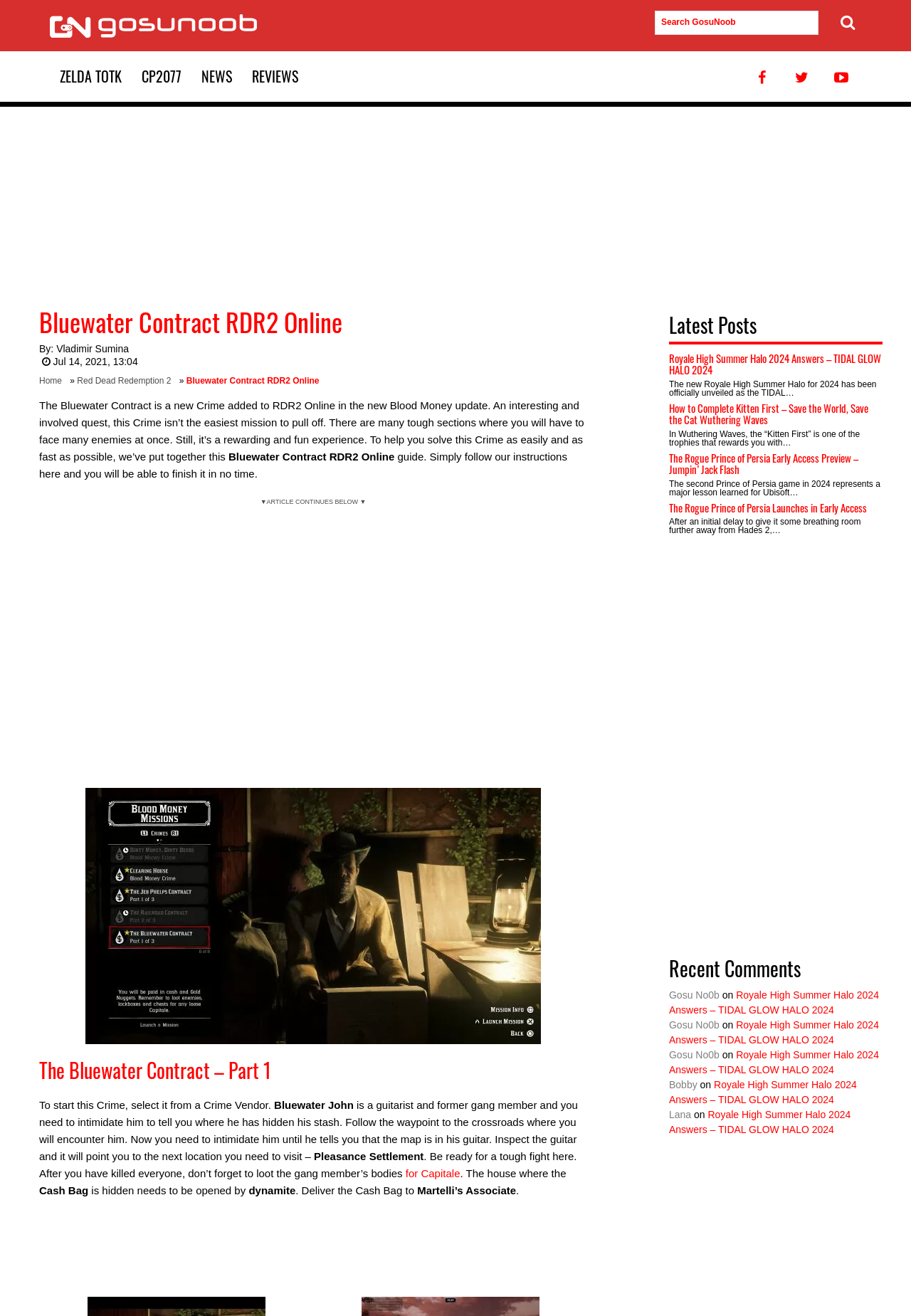What is the location where you need to visit after inspecting the guitar?
Please give a detailed and elaborate answer to the question based on the image.

According to the article, after inspecting the guitar, you need to visit the Pleasance Settlement, where you will encounter a tough fight and need to loot the gang member's bodies.